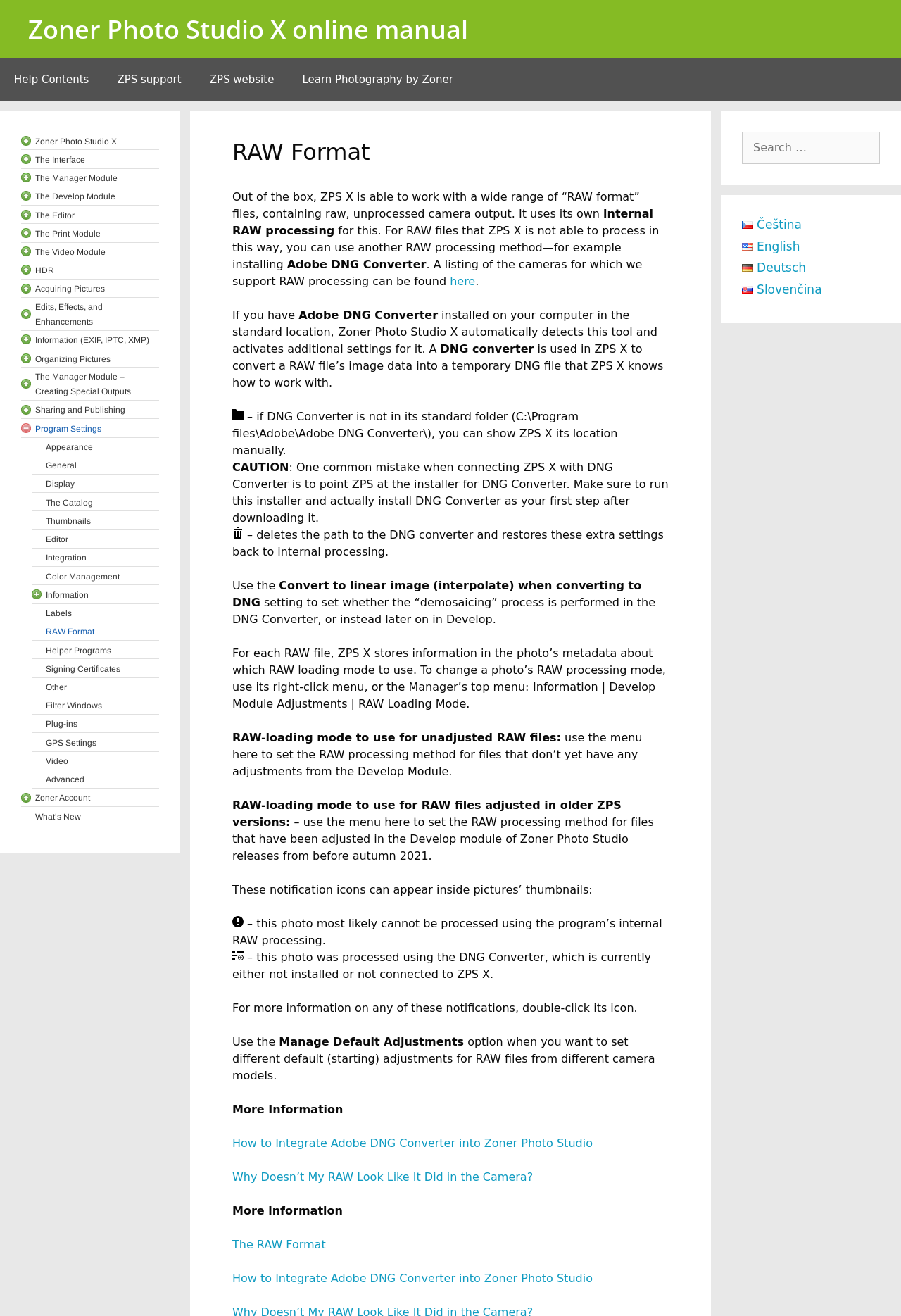Pinpoint the bounding box coordinates of the clickable element to carry out the following instruction: "Click on 'Help Contents'."

[0.0, 0.045, 0.114, 0.077]